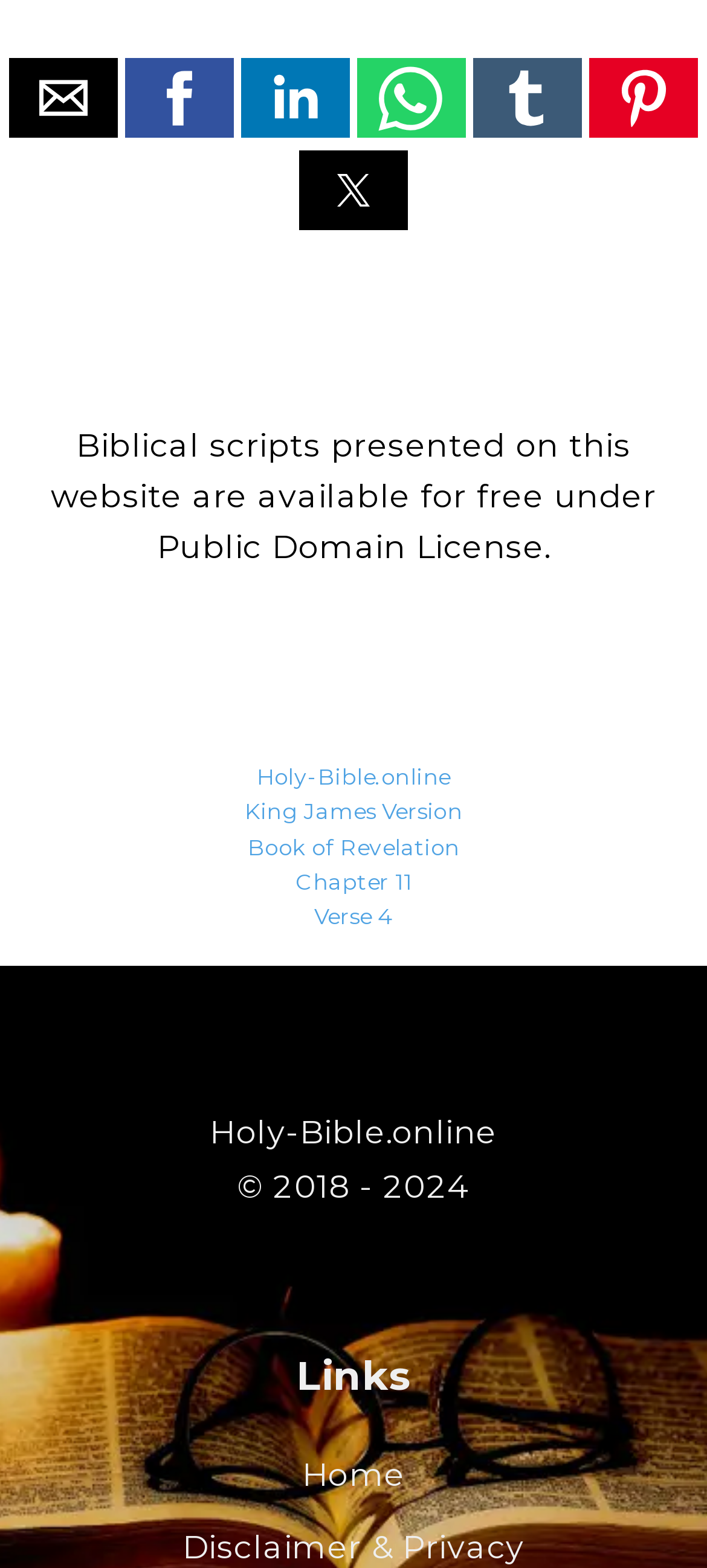Respond with a single word or short phrase to the following question: 
What is the copyright year range of this website?

2018 - 2024